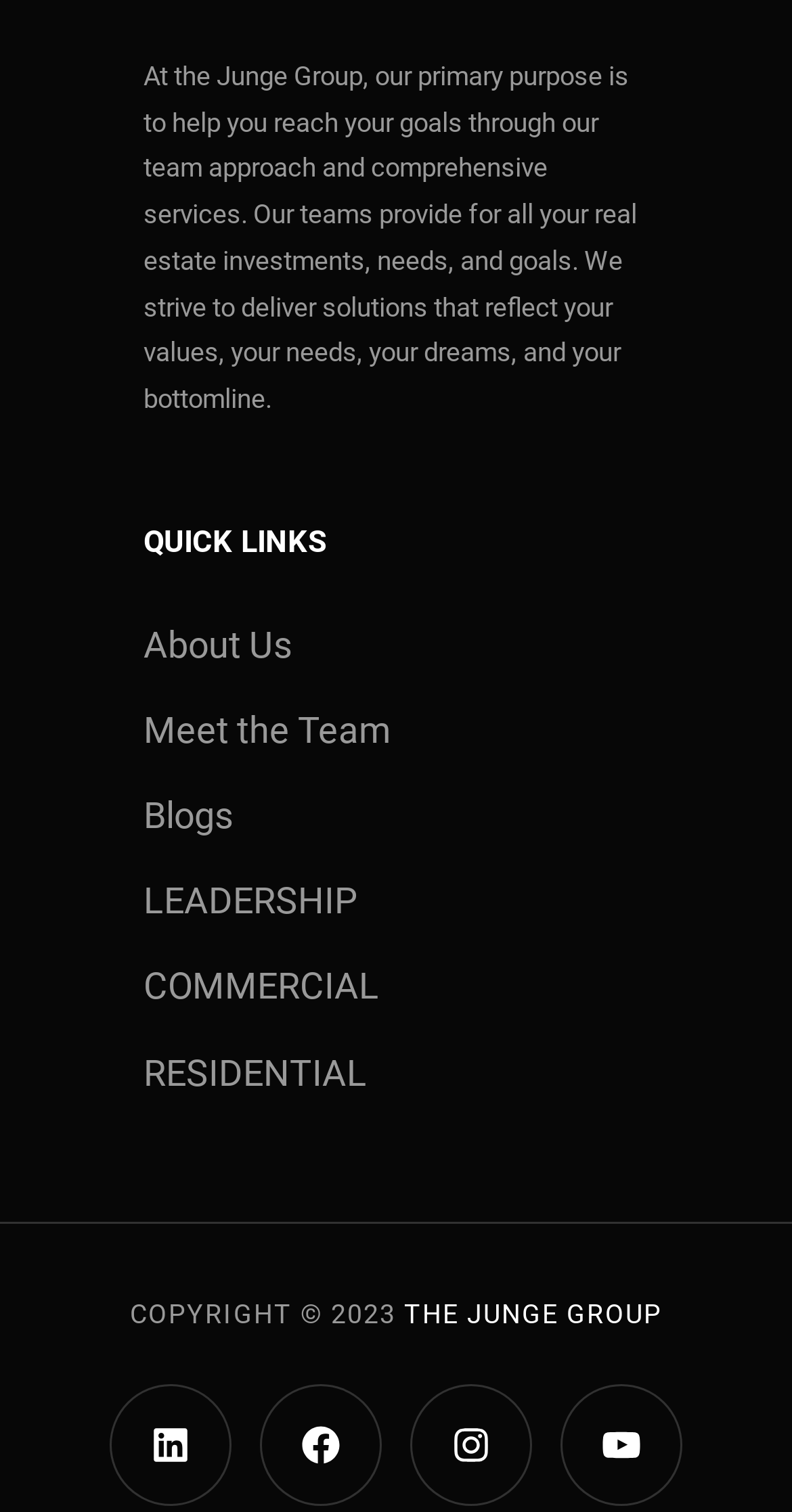Refer to the screenshot and give an in-depth answer to this question: How many social media links are available?

There are four social media links available, which are LinkedIn, Facebook, Instagram, and YouTube, as indicated by the link elements with the text 'LINKEDIN', 'FACEBOOK', 'INSTAGRAM', and 'YOUTUBE' respectively.